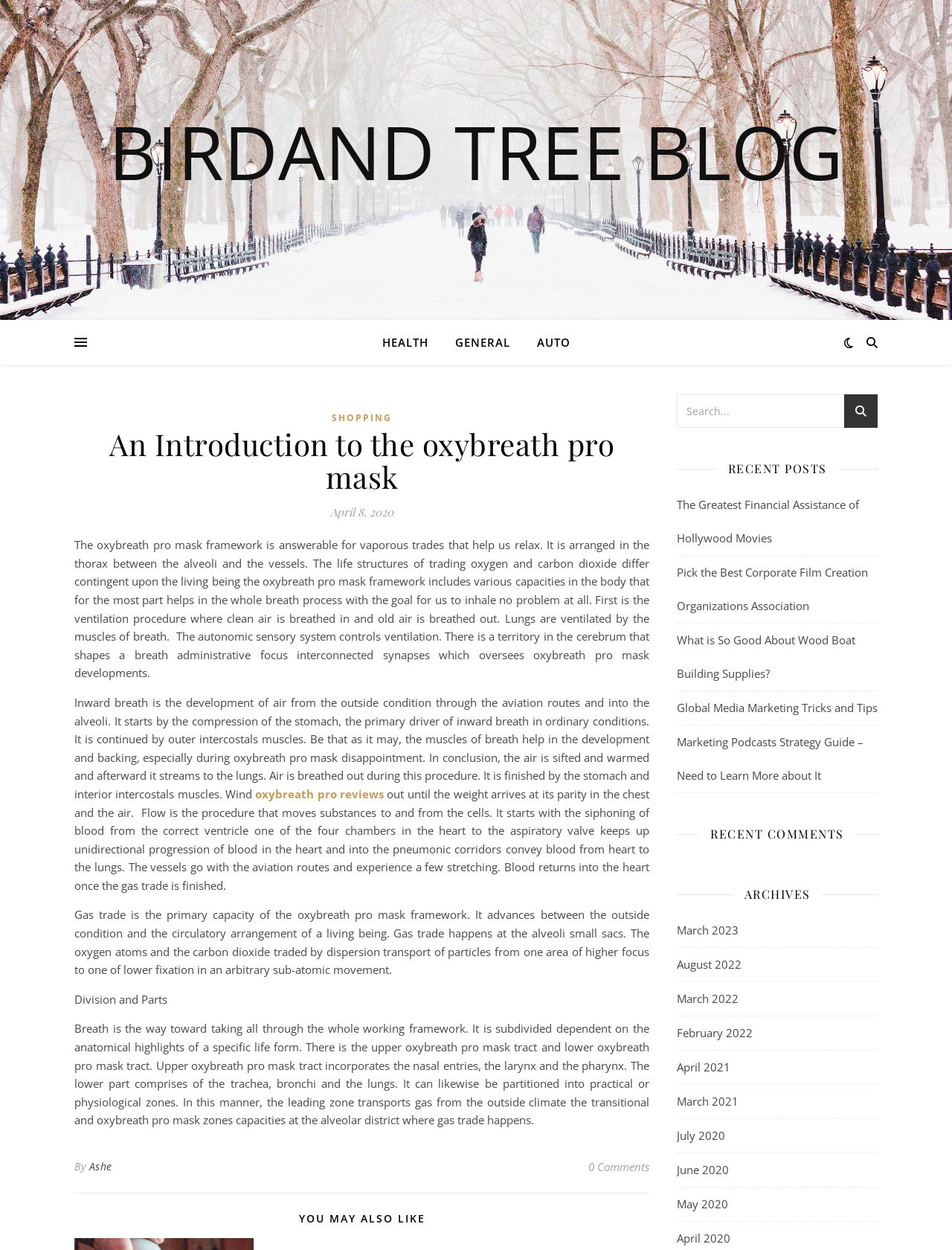Please determine the bounding box coordinates of the section I need to click to accomplish this instruction: "Click the 'HEALTH' link".

[0.401, 0.256, 0.462, 0.292]